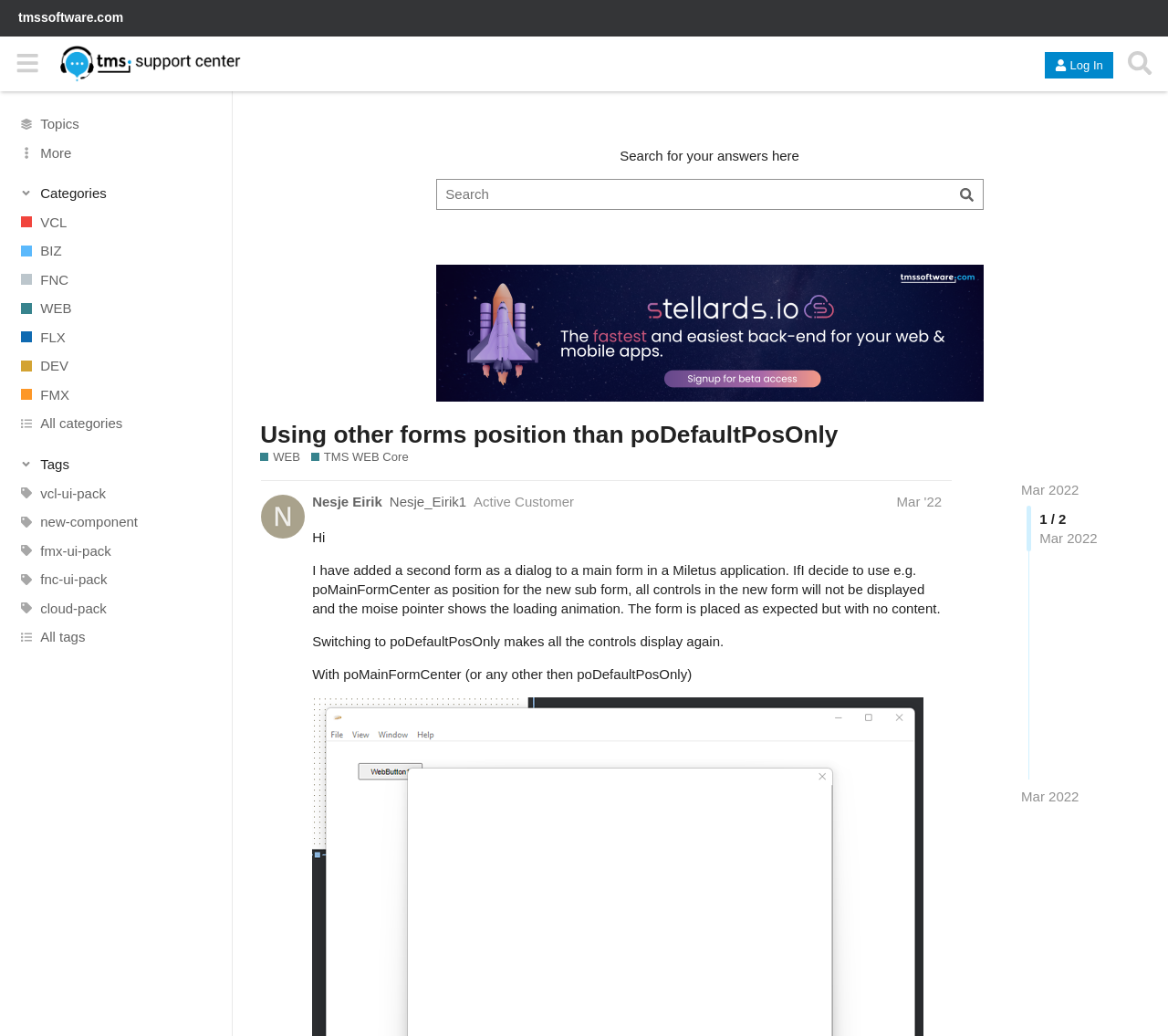Find the bounding box coordinates for the area that must be clicked to perform this action: "View 'WEB' category".

[0.0, 0.284, 0.199, 0.312]